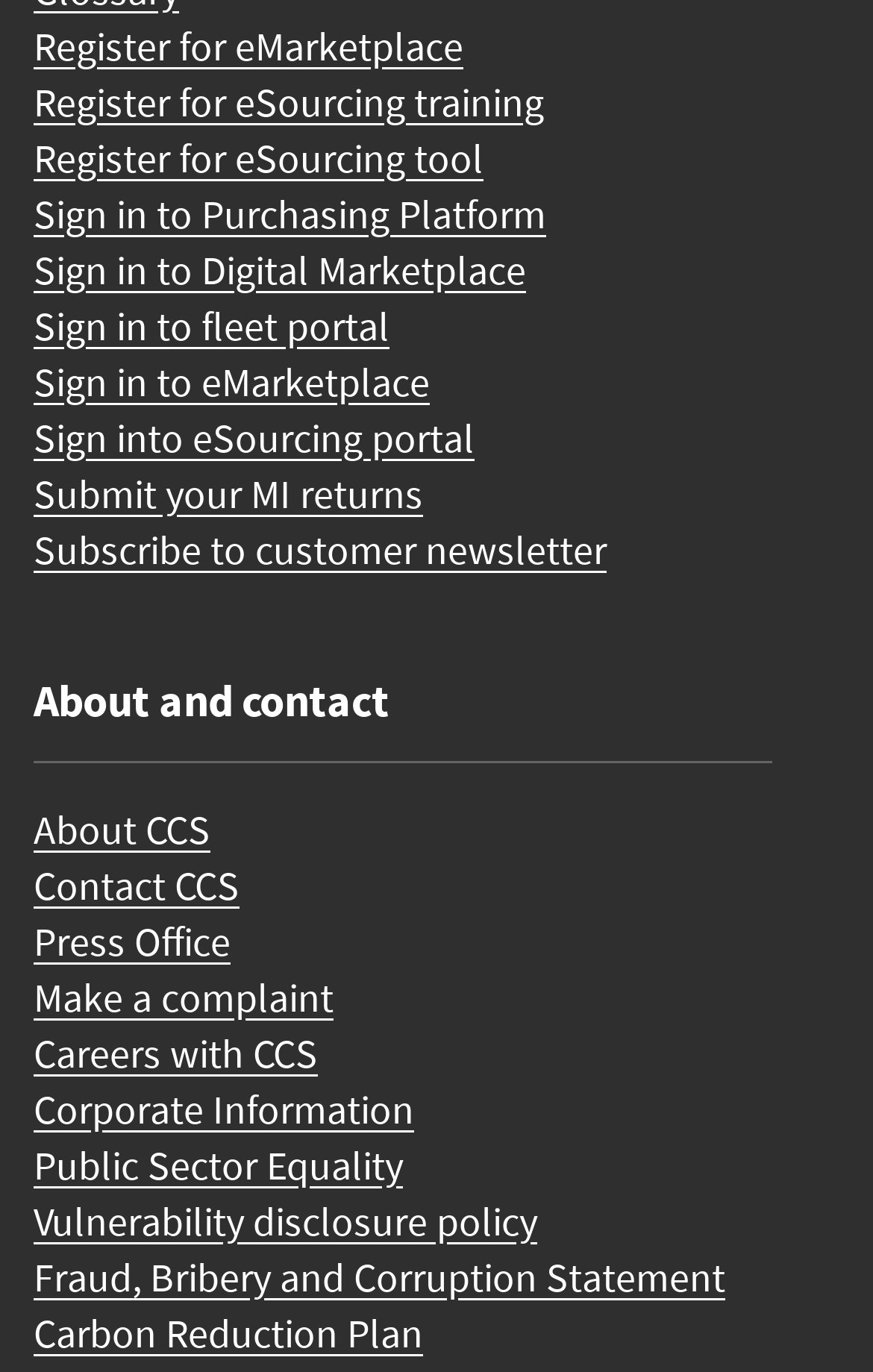How many links start with 'Register for'?
Can you offer a detailed and complete answer to this question?

I looked at the links on the webpage and found 3 links that start with 'Register for': eMarketplace, eSourcing training, and eSourcing tool.